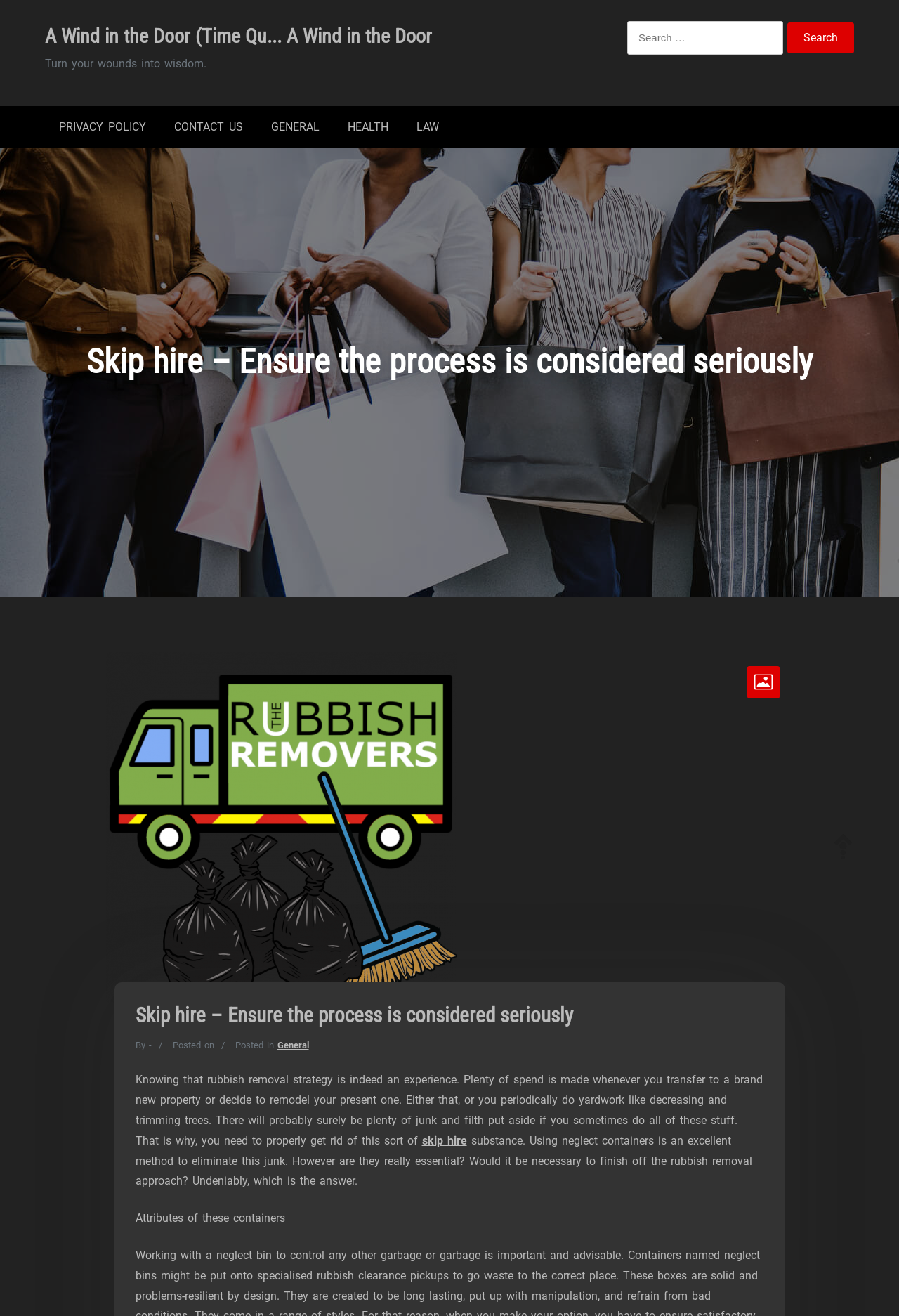Provide the bounding box coordinates for the UI element that is described by this text: "Datenschutzerklärung". The coordinates should be in the form of four float numbers between 0 and 1: [left, top, right, bottom].

None